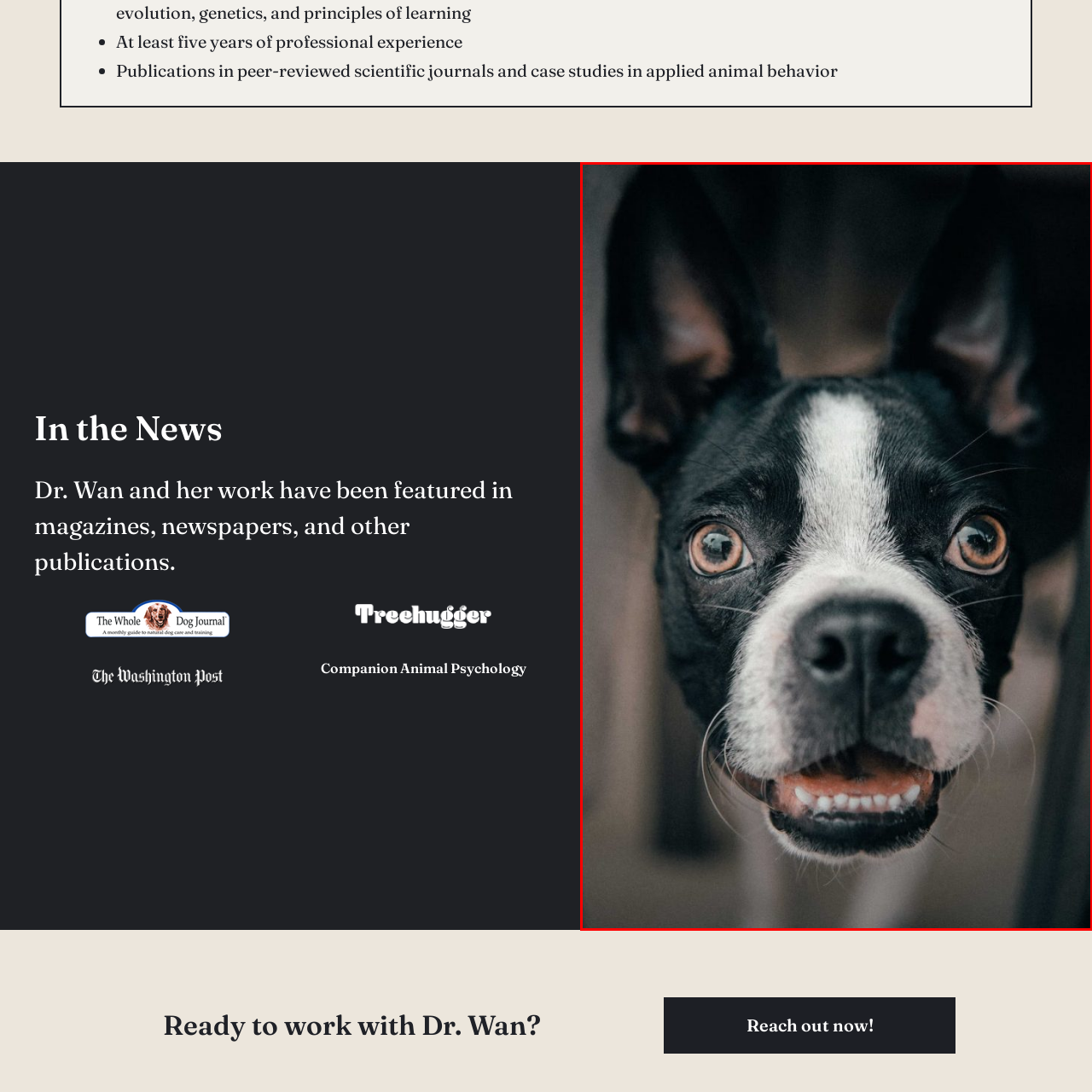Describe the features and objects visible in the red-framed section of the image in detail.

A close-up photograph featuring an expressive black and white dog. The dog’s large, bright eyes and prominent ears are highlighted, showcasing its playful demeanor. The image captures the dog's curious nature as it gazes directly at the viewer, revealing a joyful expression with its mouth slightly open, displaying its teeth. The soft focus in the background hints at a cozy environment, emphasizing the dog's charming features and inviting personality. This image embodies the warmth and companionship that animals bring to our lives.